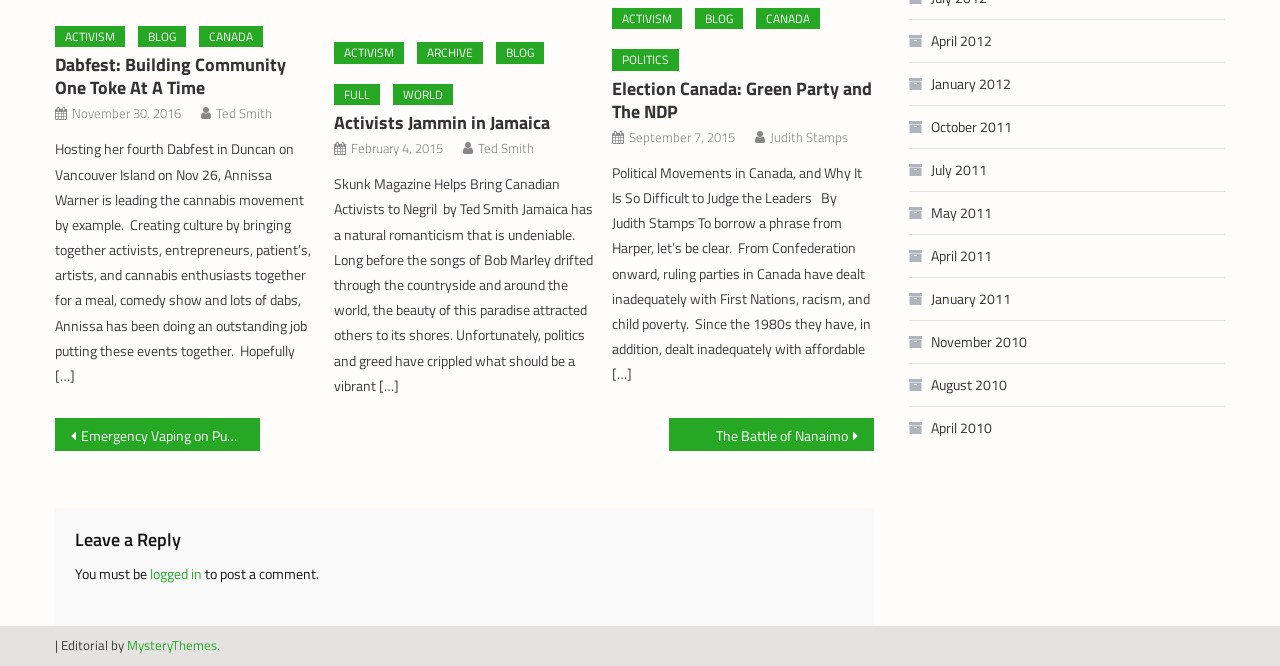Determine the bounding box coordinates of the region to click in order to accomplish the following instruction: "Click on the 'Leave a Reply' button". Provide the coordinates as four float numbers between 0 and 1, specifically [left, top, right, bottom].

[0.059, 0.794, 0.141, 0.827]